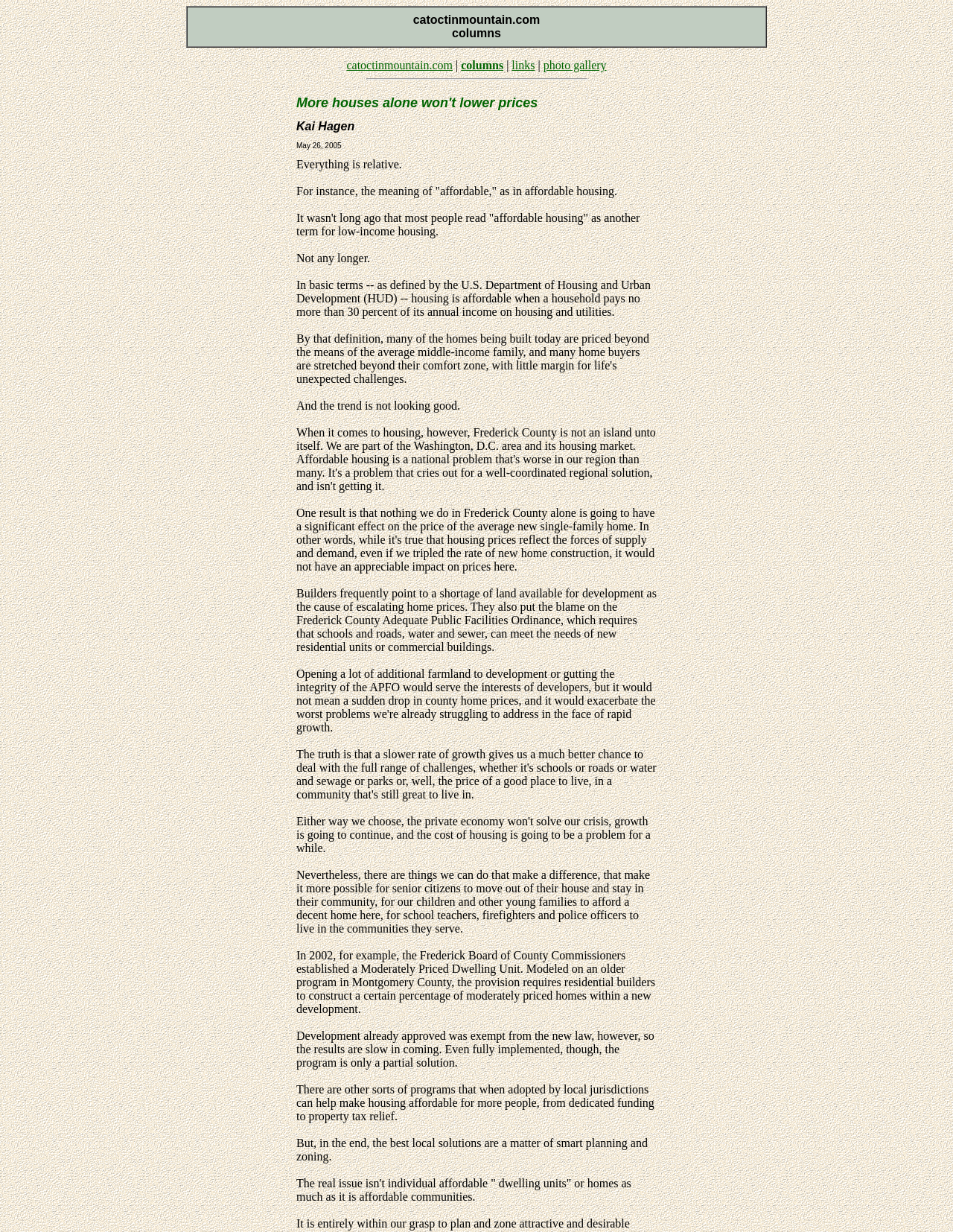Using the description: "Afrikaans Language Translation Services", determine the UI element's bounding box coordinates. Ensure the coordinates are in the format of four float numbers between 0 and 1, i.e., [left, top, right, bottom].

None